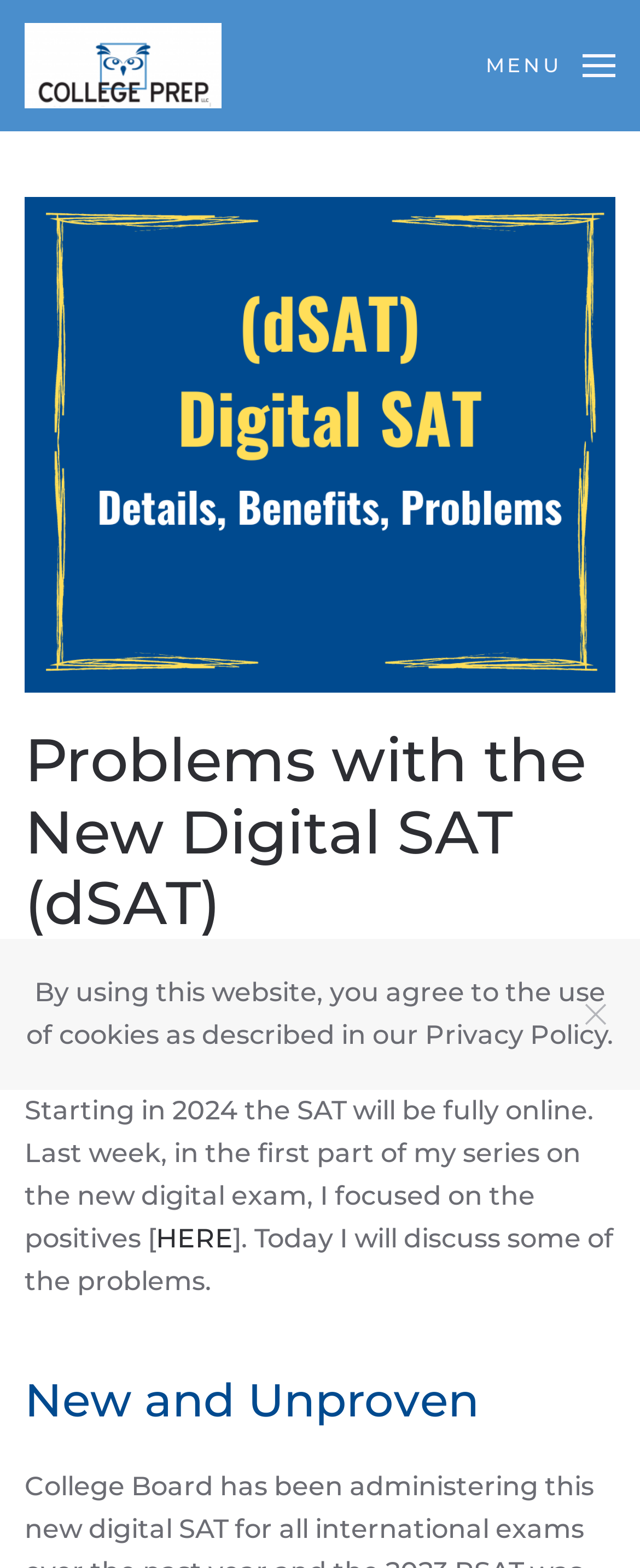Specify the bounding box coordinates (top-left x, top-left y, bottom-right x, bottom-right y) of the UI element in the screenshot that matches this description: Megan Dorsey

[0.279, 0.621, 0.579, 0.636]